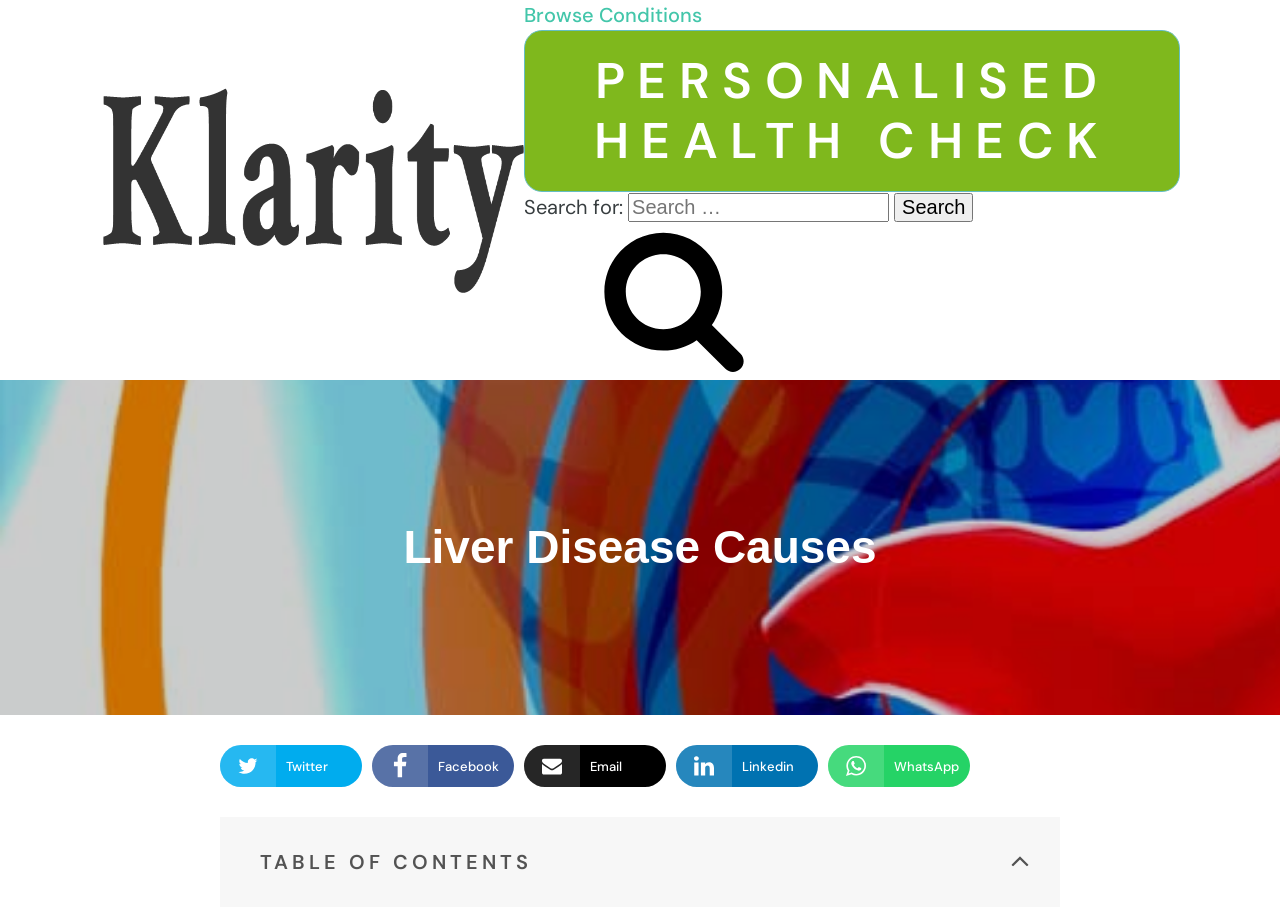What is the purpose of the search box?
Using the image provided, answer with just one word or phrase.

To search for health conditions